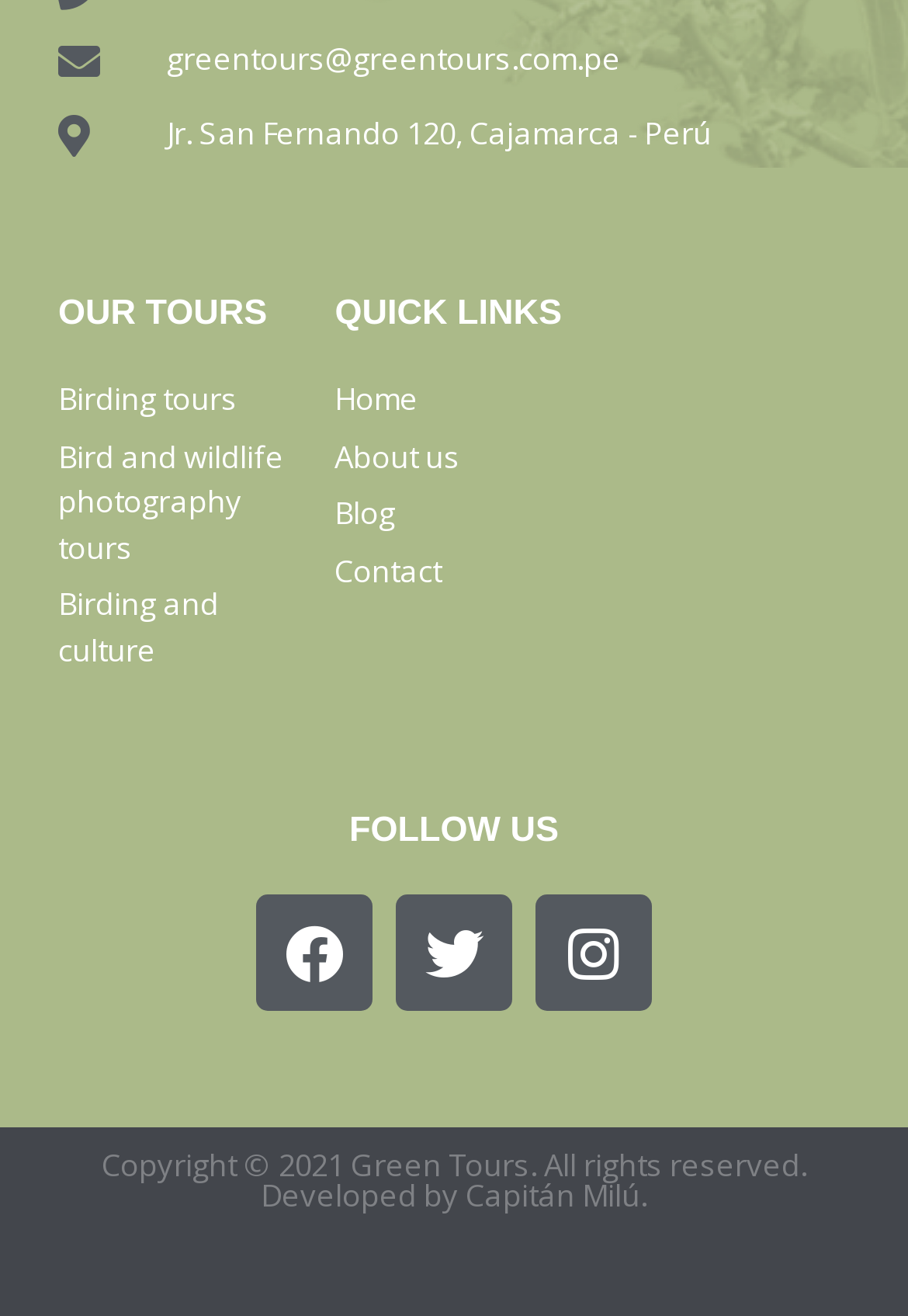What type of tours does Green Tours offer?
Look at the image and answer the question using a single word or phrase.

Birding tours, Bird and wildlife photography tours, Birding and culture